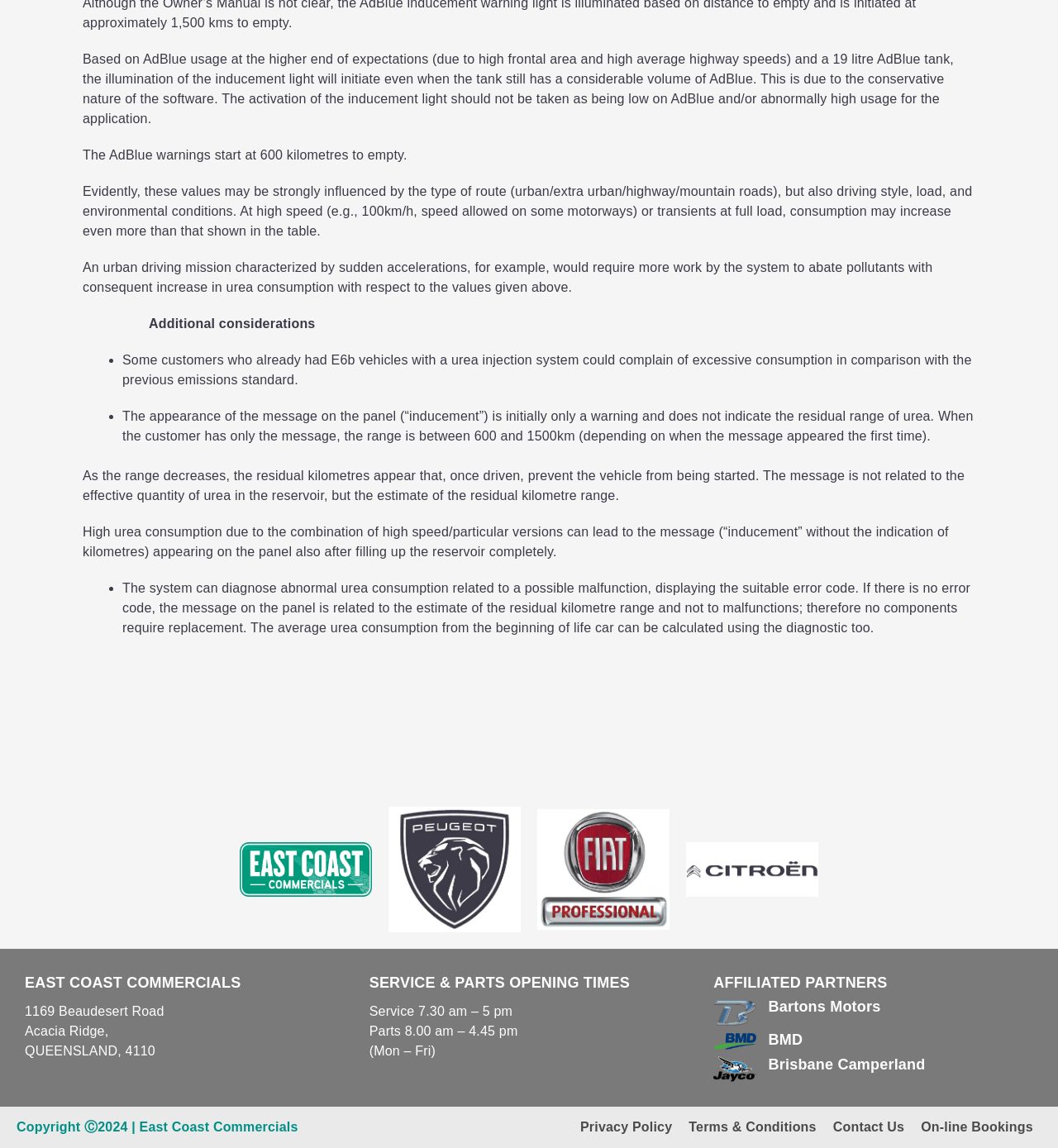Determine the bounding box coordinates of the UI element described below. Use the format (top-left x, top-left y, bottom-right x, bottom-right y) with floating point numbers between 0 and 1: BMD

[0.726, 0.898, 0.759, 0.913]